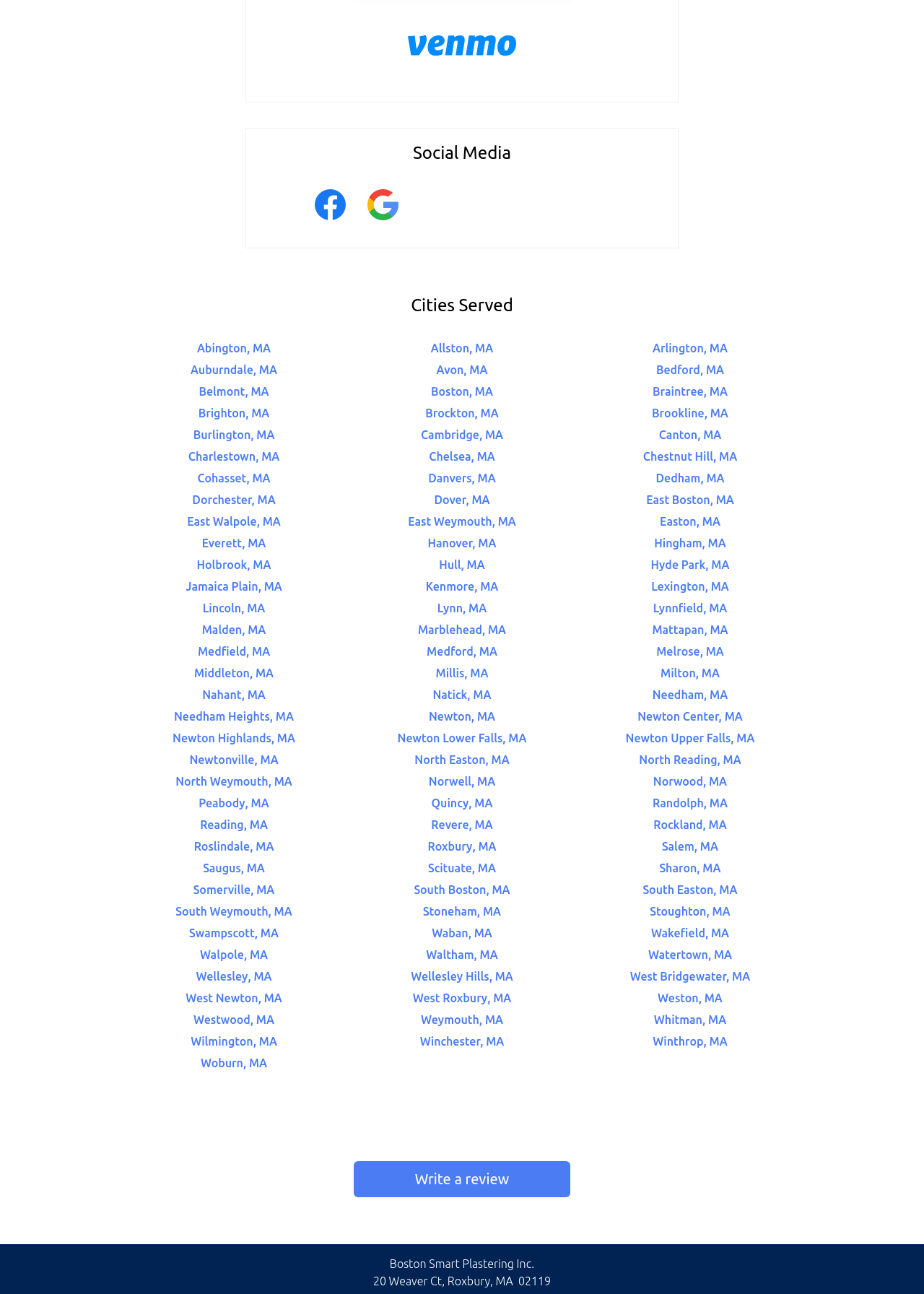Is Venmo accepted? Look at the image and give a one-word or short phrase answer.

Yes